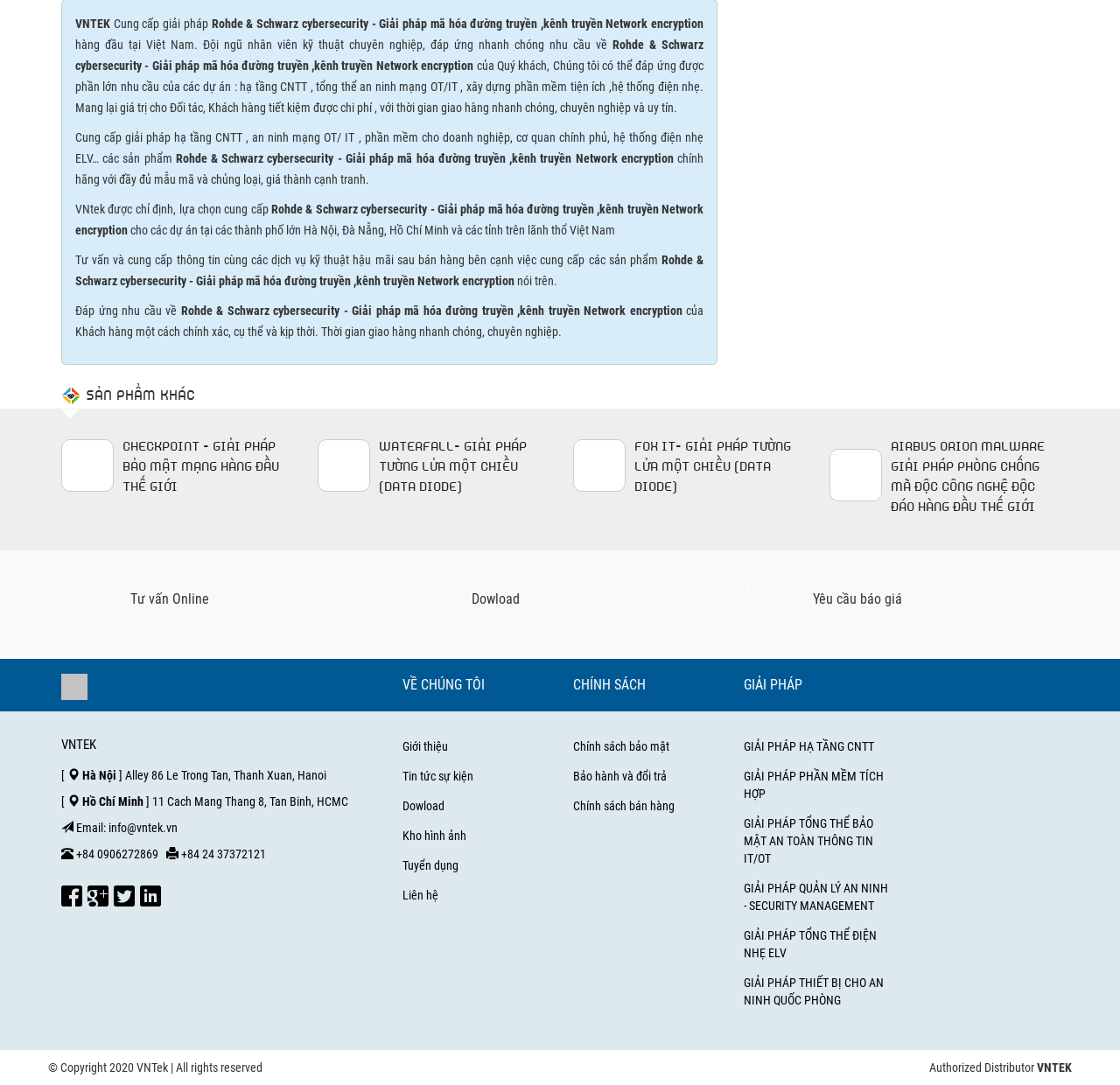Identify and provide the bounding box for the element described by: "Kho hình ảnh".

[0.359, 0.764, 0.416, 0.777]